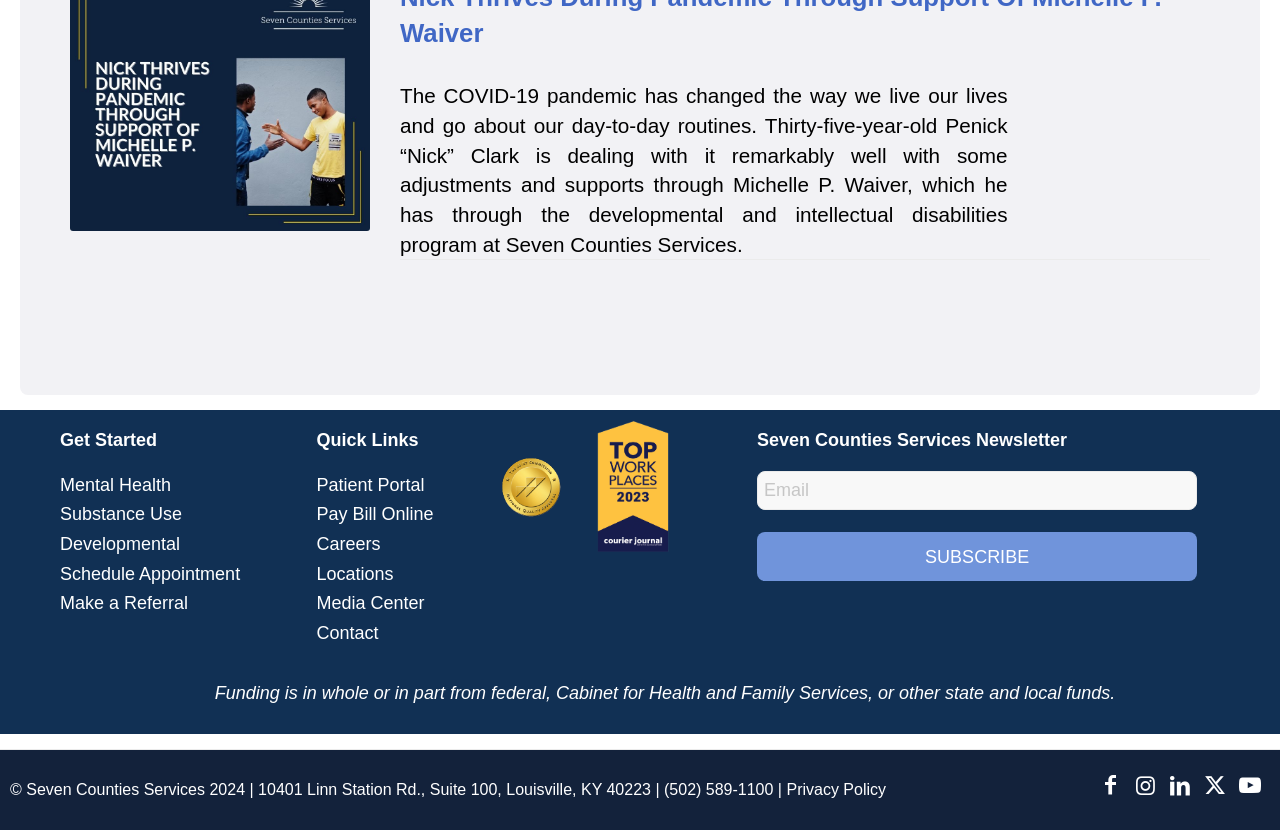Pinpoint the bounding box coordinates of the clickable area needed to execute the instruction: "Enter email address". The coordinates should be specified as four float numbers between 0 and 1, i.e., [left, top, right, bottom].

[0.591, 0.567, 0.935, 0.614]